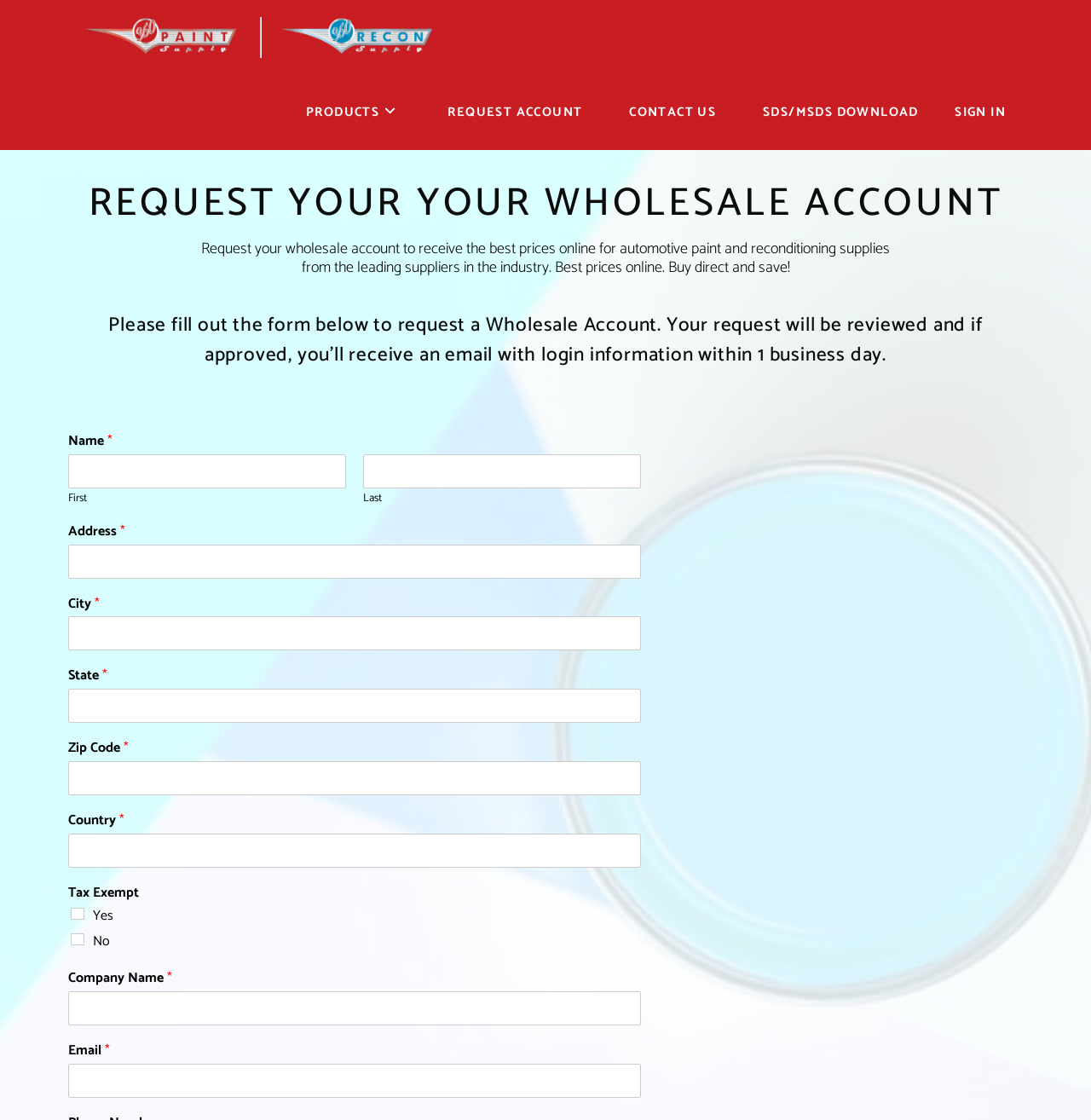Determine the bounding box coordinates for the area that should be clicked to carry out the following instruction: "Fill in the Name field".

[0.062, 0.406, 0.317, 0.436]